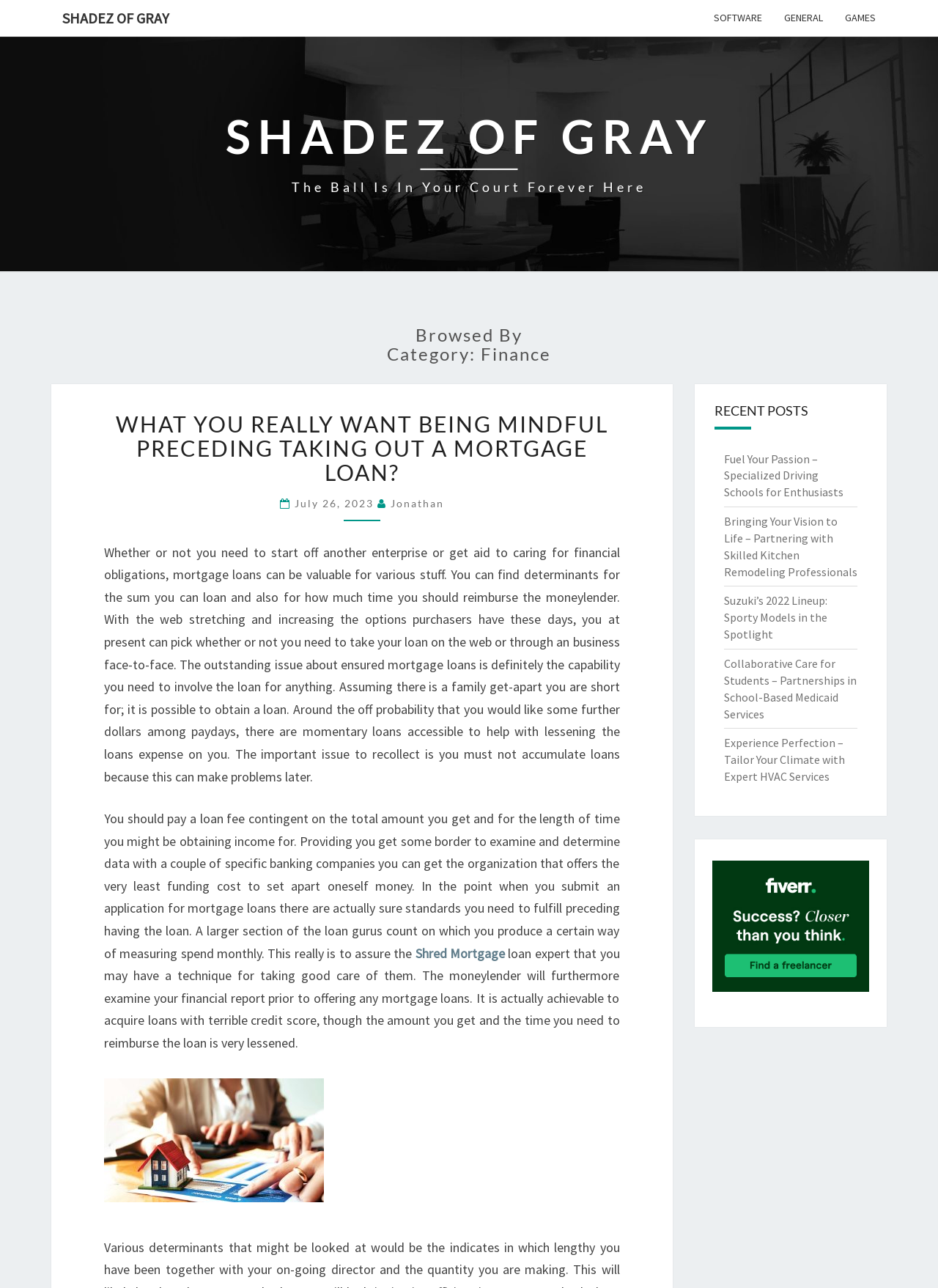Answer the following query concisely with a single word or phrase:
What is the purpose of mortgage loans according to the webpage?

For various stuff